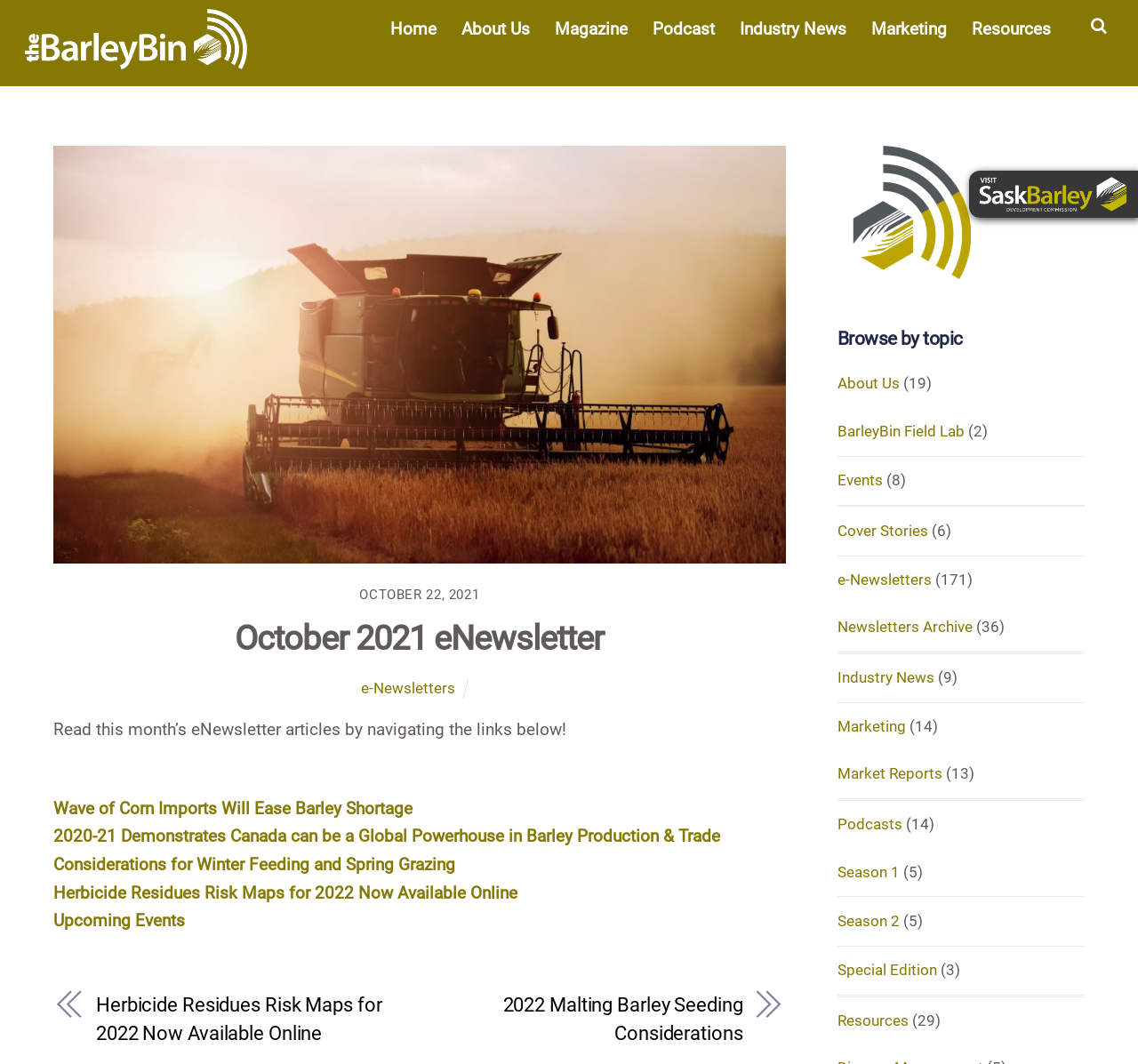Determine the bounding box for the UI element described here: "2022 Malting Barley Seeding Considerations".

[0.388, 0.932, 0.653, 0.985]